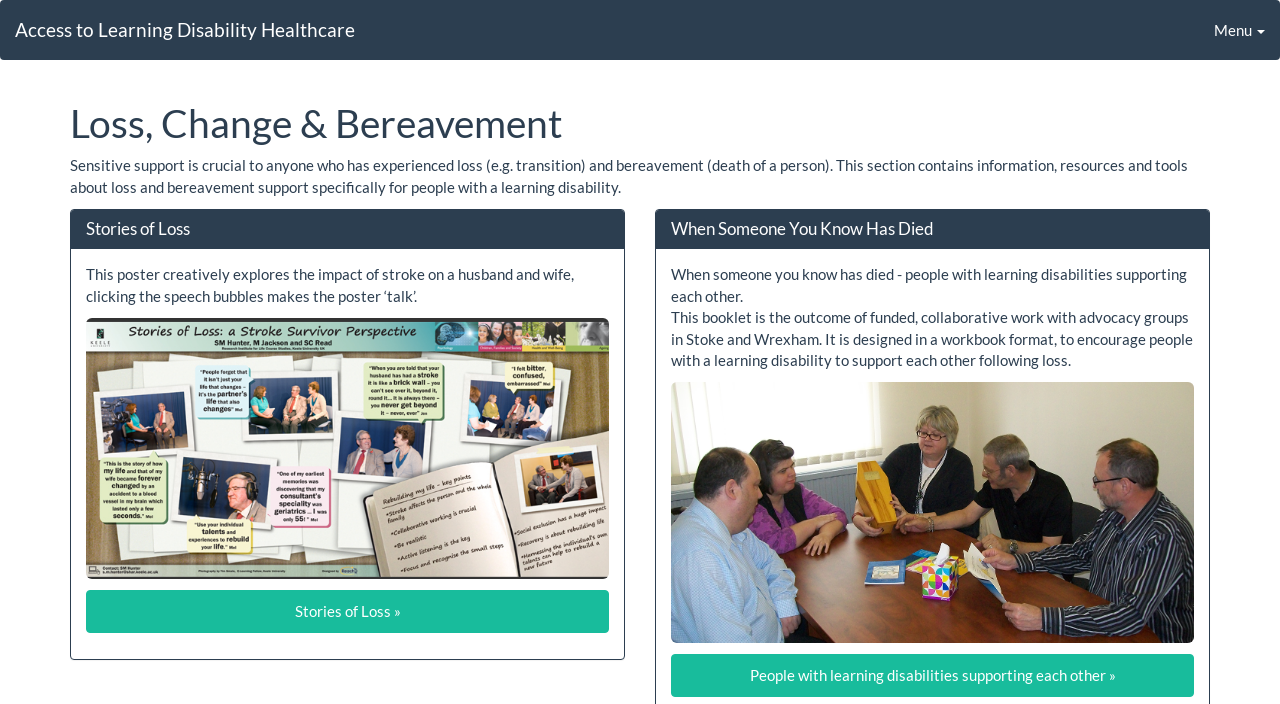What is the topic of the poster described in the webpage?
By examining the image, provide a one-word or phrase answer.

Impact of stroke